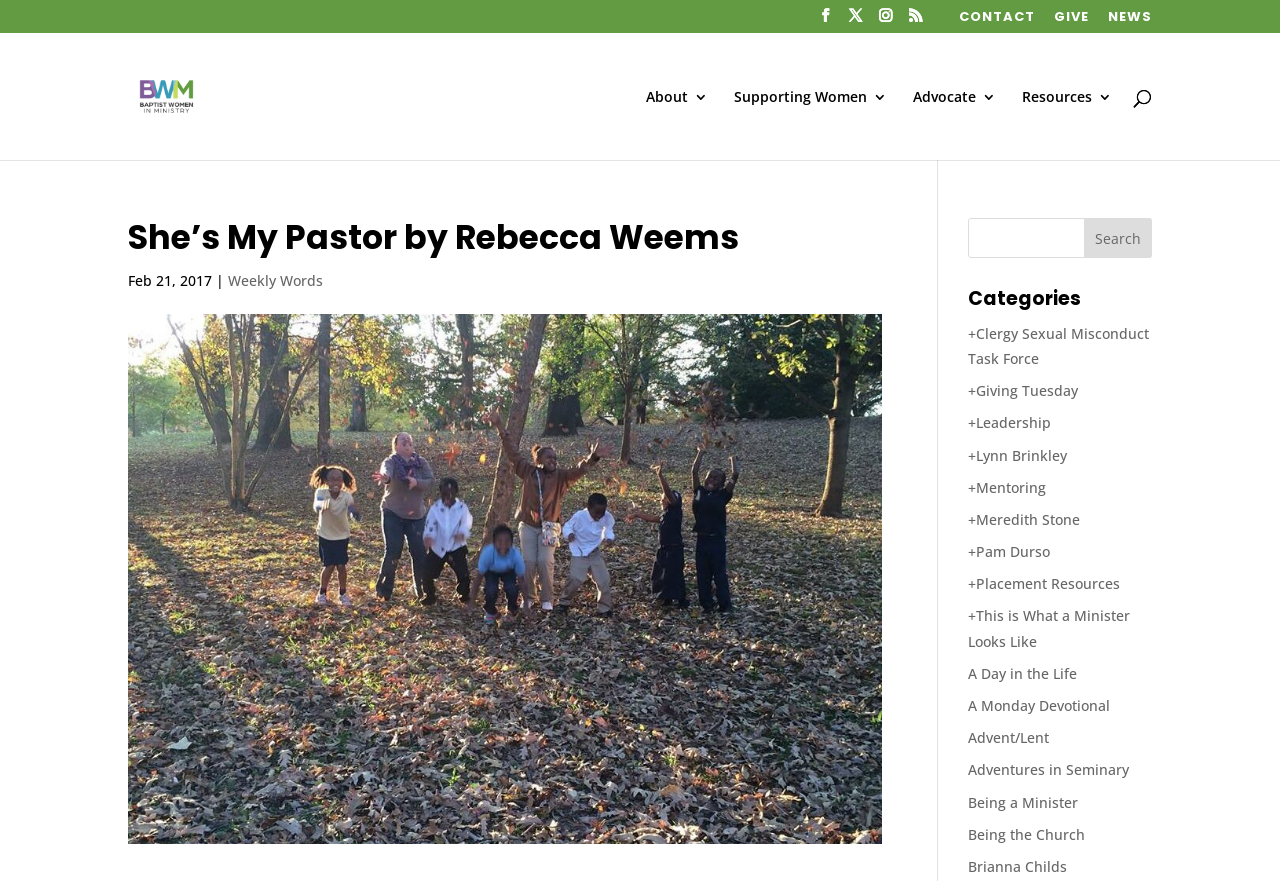Determine the coordinates of the bounding box that should be clicked to complete the instruction: "Search for something". The coordinates should be represented by four float numbers between 0 and 1: [left, top, right, bottom].

[0.1, 0.038, 0.9, 0.039]